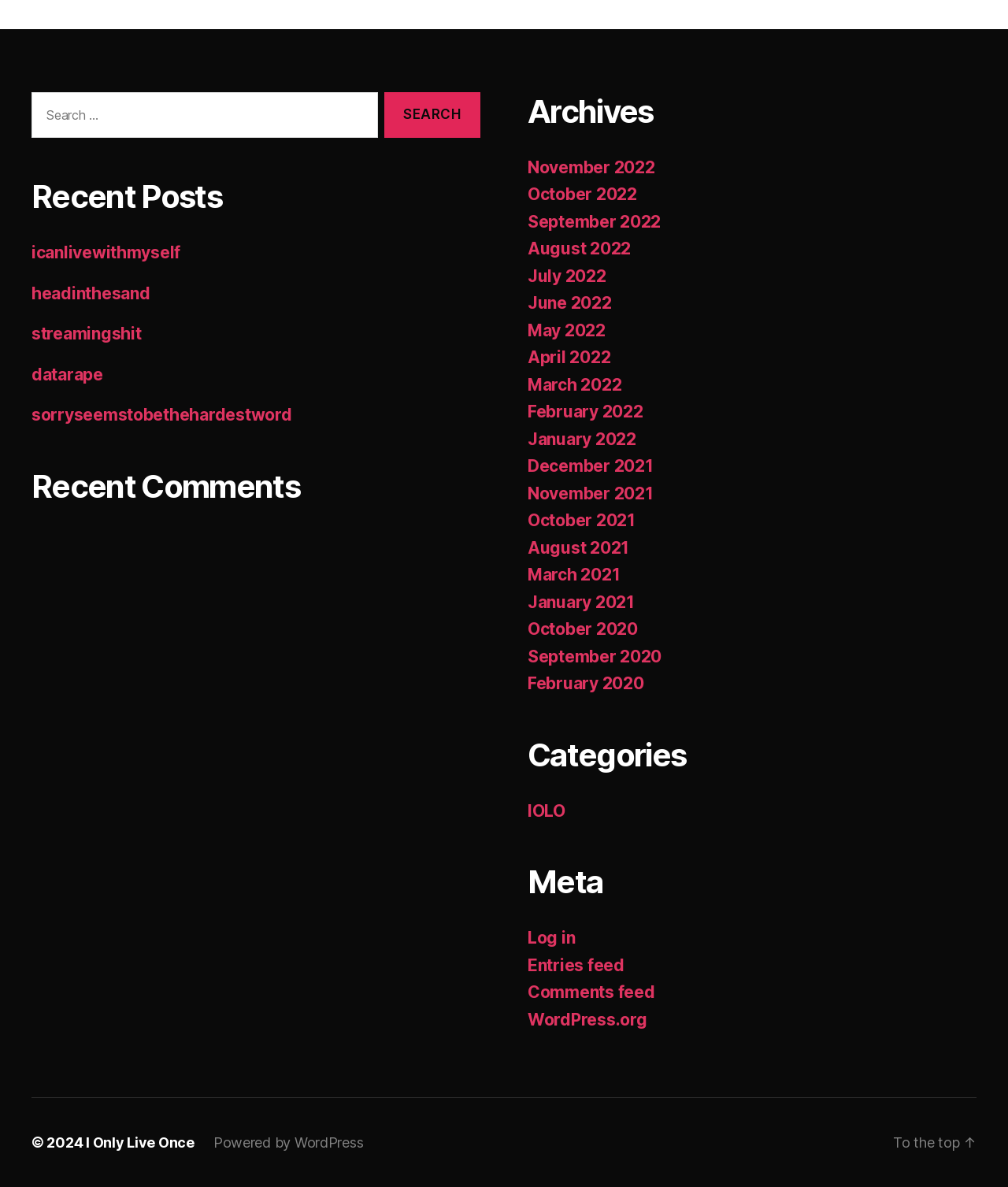Predict the bounding box of the UI element based on this description: "VueBin".

None